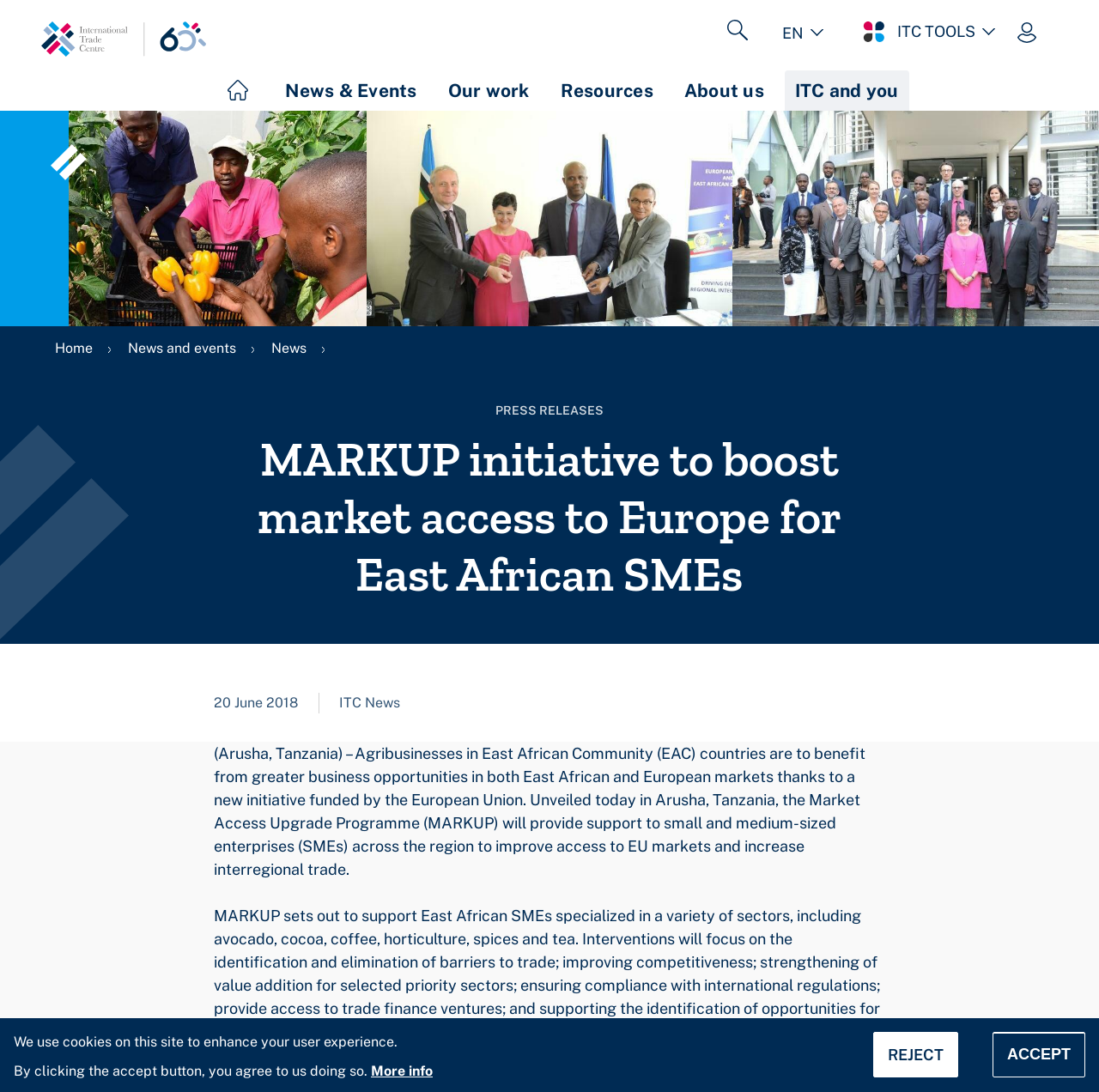Extract the bounding box coordinates for the HTML element that matches this description: "More info". The coordinates should be four float numbers between 0 and 1, i.e., [left, top, right, bottom].

[0.338, 0.973, 0.394, 0.988]